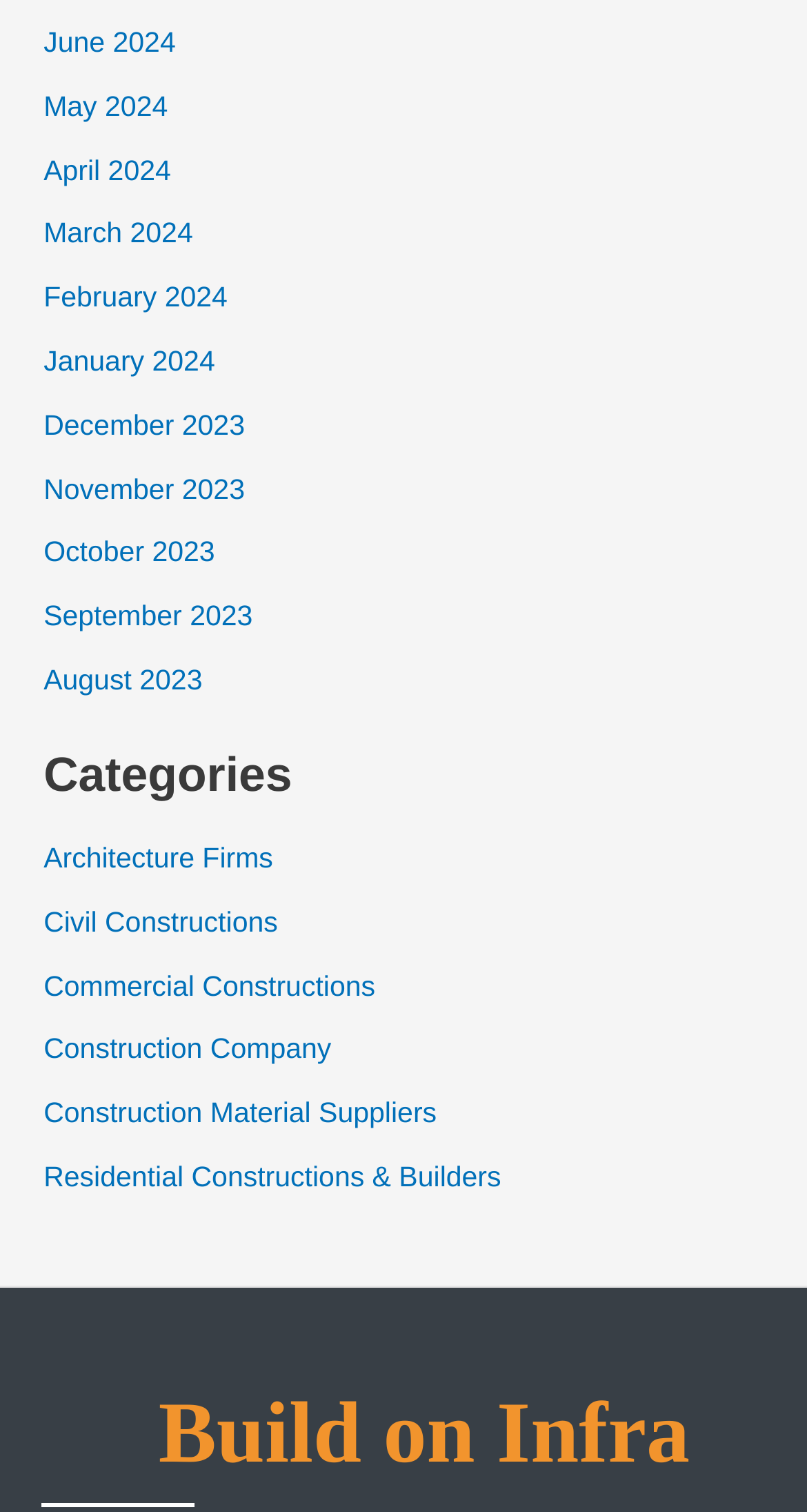Respond with a single word or phrase to the following question:
What are the months listed in the top section?

June 2024 to August 2023